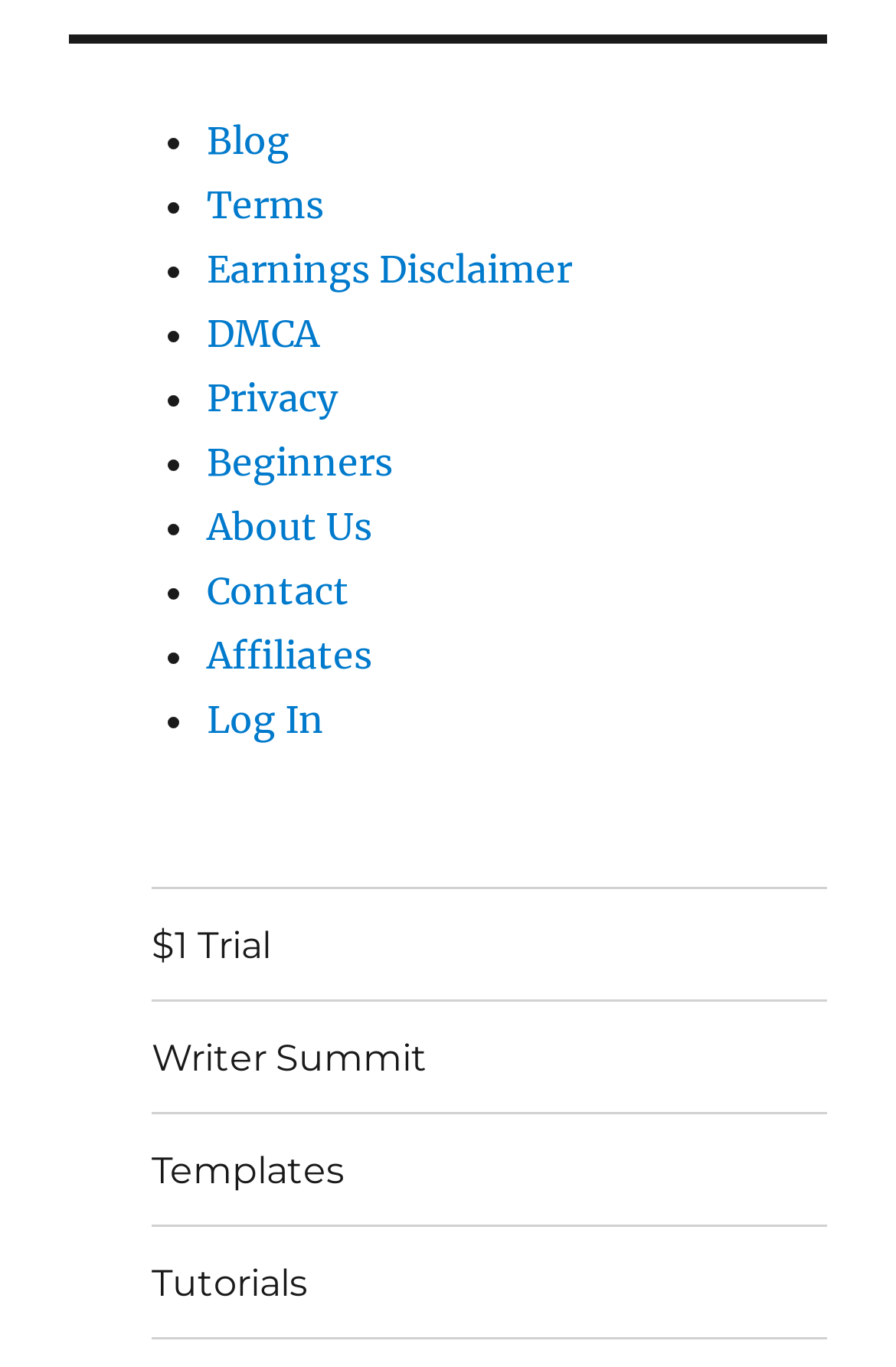Provide a one-word or short-phrase answer to the question:
What is the last link in the navigation menu?

Log In